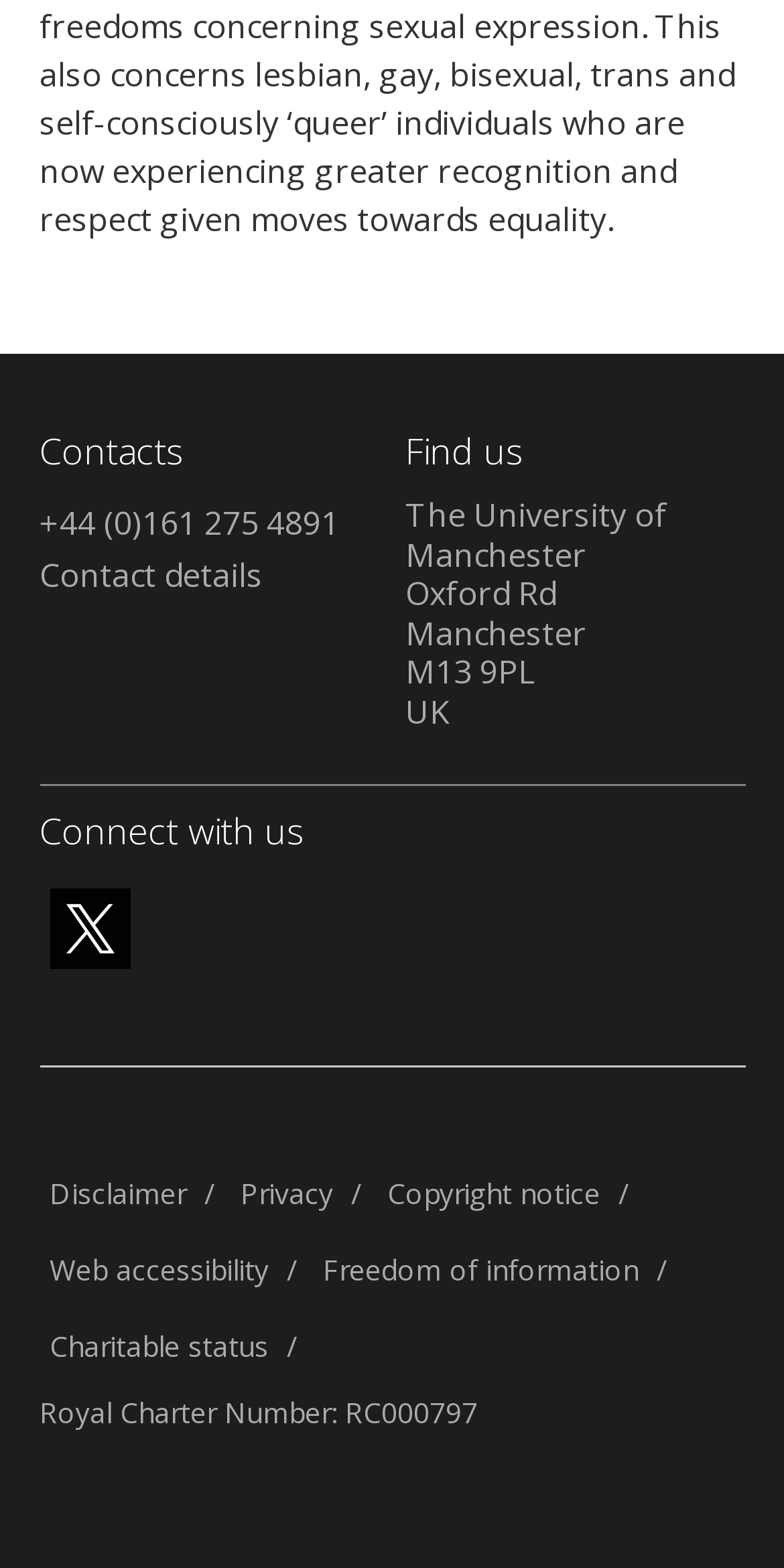What is the phone number to contact?
Refer to the image and provide a detailed answer to the question.

I found the phone number by looking at the 'Contacts' section, where there is a link with the phone number '+44 (0)161 275 4891'.